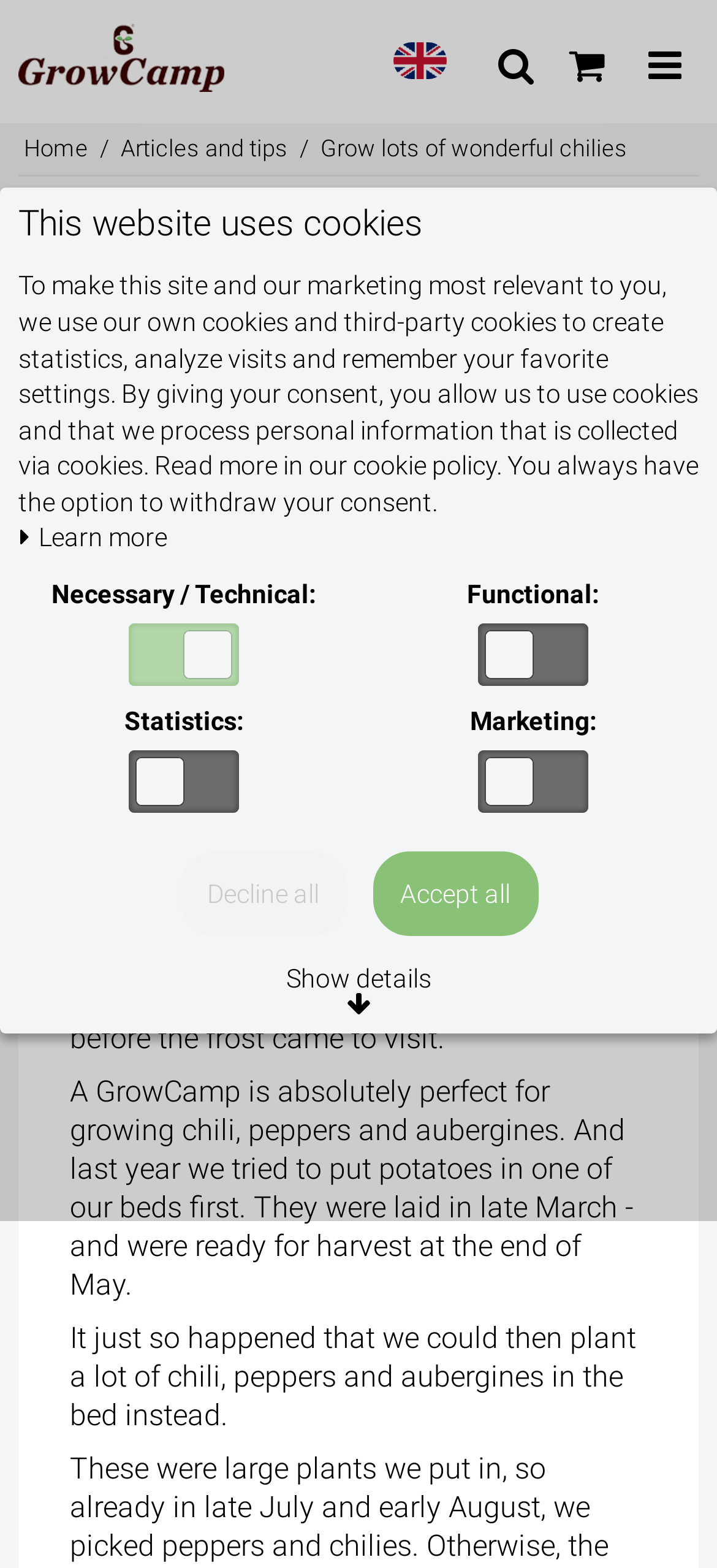What type of plants are suitable for a GrowCamp?
Answer the question with as much detail as possible.

According to the text on the webpage, a GrowCamp is perfect for growing chili, peppers, and aubergines. This information can be found in the paragraph that describes the benefits of using a GrowCamp.